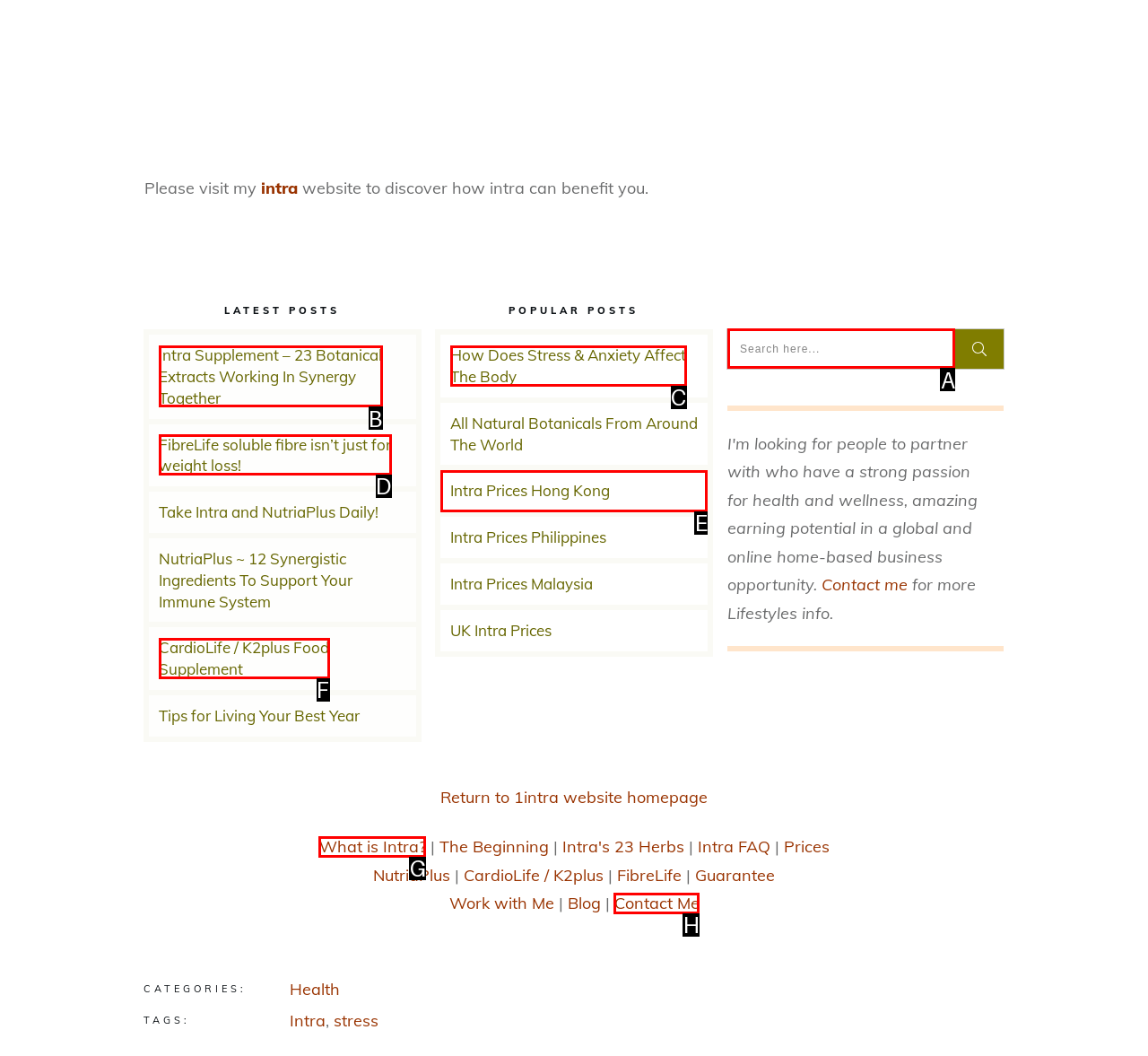Find the option that matches this description: angel numbers
Provide the matching option's letter directly.

None